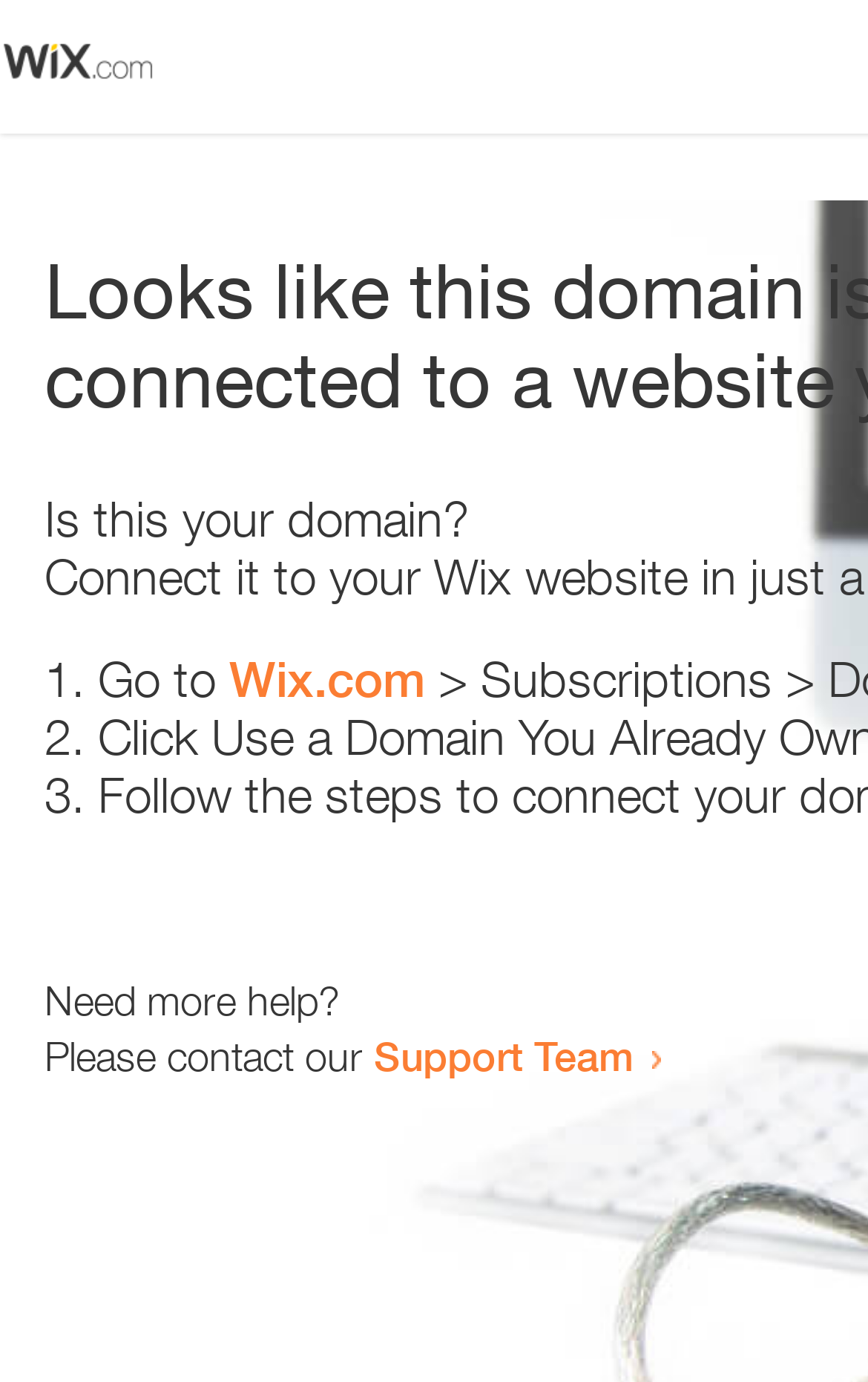Provide a thorough description of the webpage you see.

The webpage appears to be an error page, with a small image at the top left corner. Below the image, there is a heading that reads "Is this your domain?" centered on the page. 

Underneath the heading, there is a numbered list with three items. The first item starts with "1." and is followed by the text "Go to" and a link to "Wix.com". The second item starts with "2." and the third item starts with "3.", but their contents are not specified. 

At the bottom of the page, there is a section that provides additional help options. It starts with the text "Need more help?" and is followed by a sentence that reads "Please contact our". This sentence is completed with a link to the "Support Team".